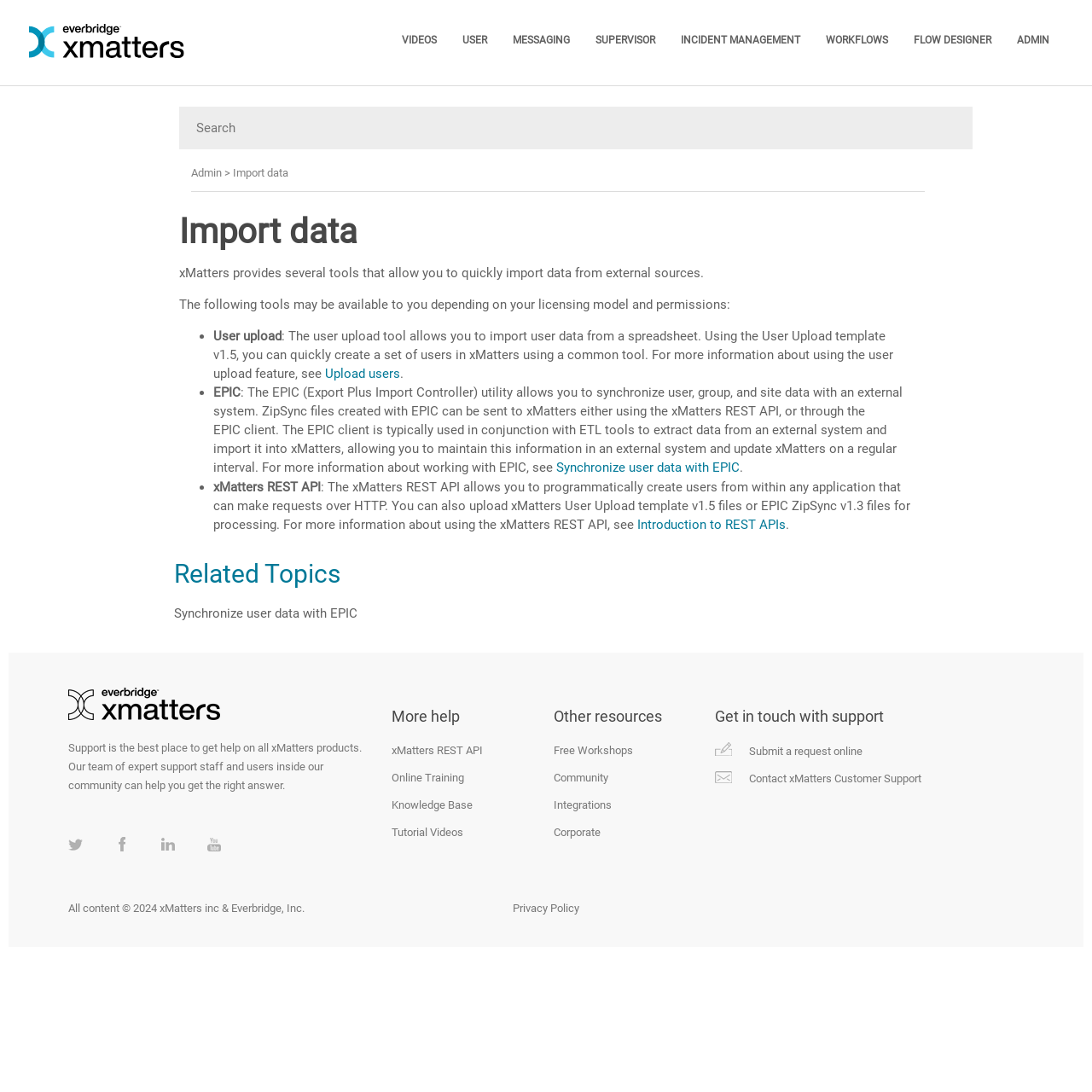Answer this question in one word or a short phrase: What is the purpose of the 'Related Topics' section?

Provide additional resources